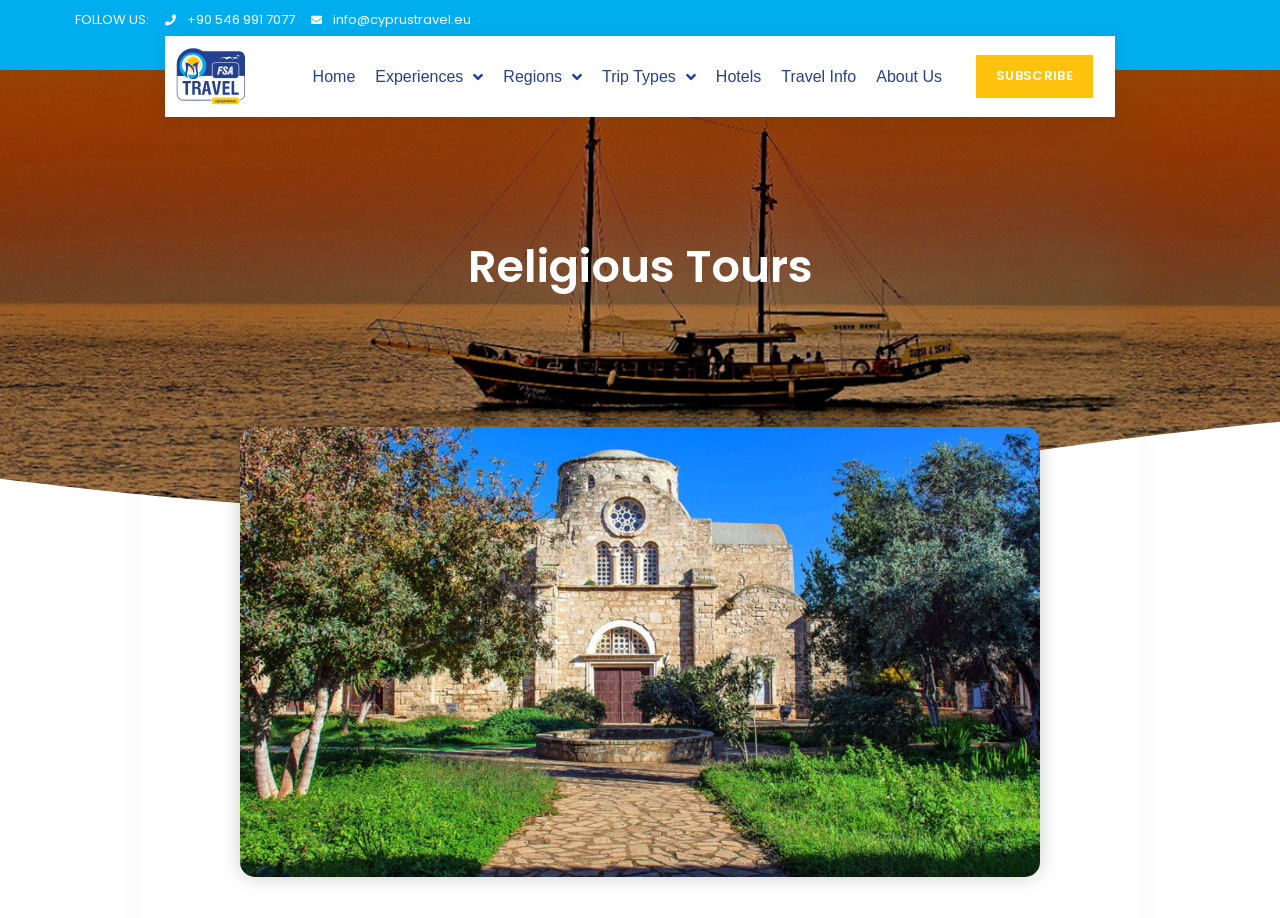Indicate the bounding box coordinates of the element that needs to be clicked to satisfy the following instruction: "Go to the home page". The coordinates should be four float numbers between 0 and 1, i.e., [left, top, right, bottom].

[0.236, 0.059, 0.285, 0.107]